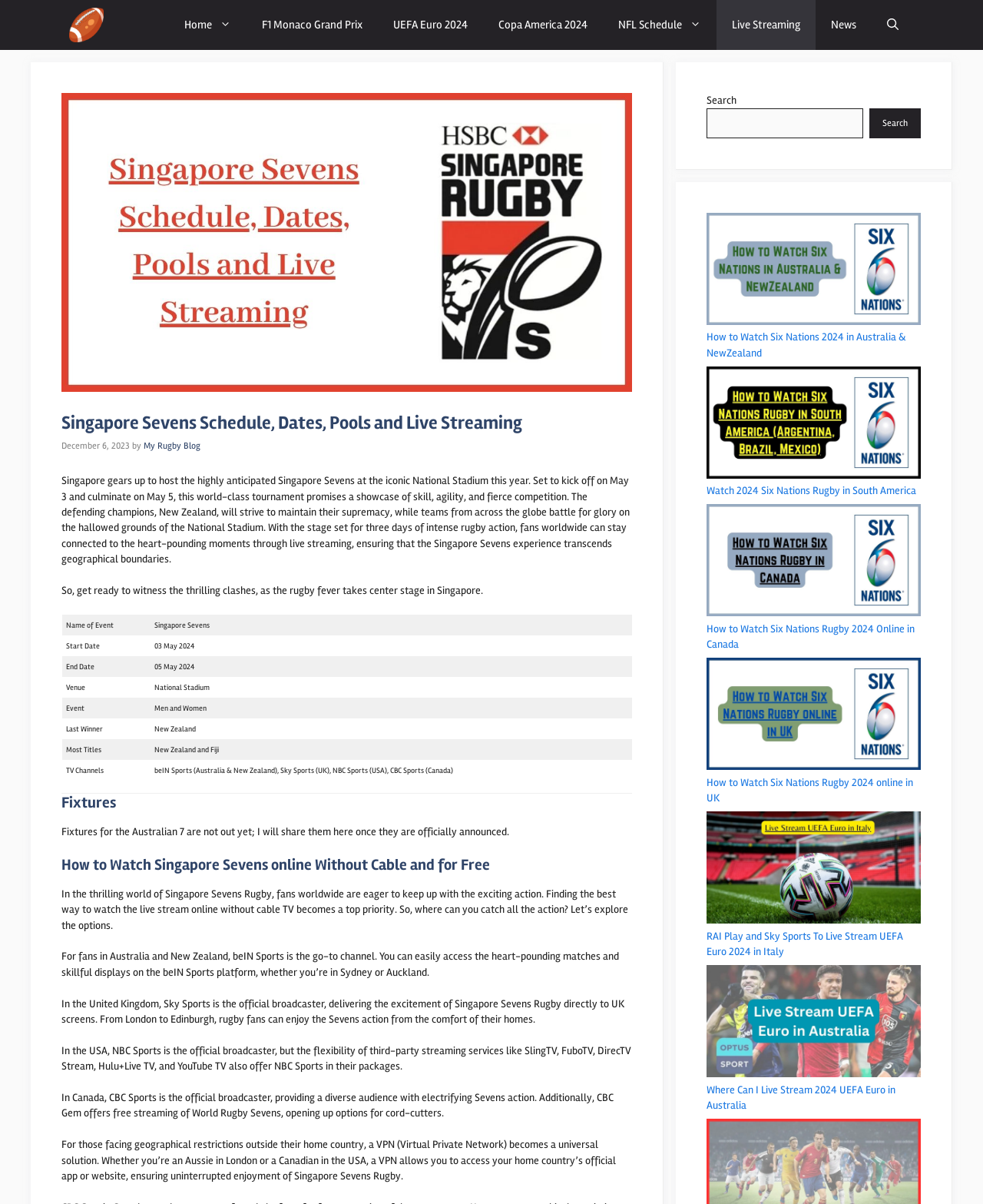Please indicate the bounding box coordinates for the clickable area to complete the following task: "Visit the Home page". The coordinates should be specified as four float numbers between 0 and 1, i.e., [left, top, right, bottom].

[0.172, 0.0, 0.251, 0.041]